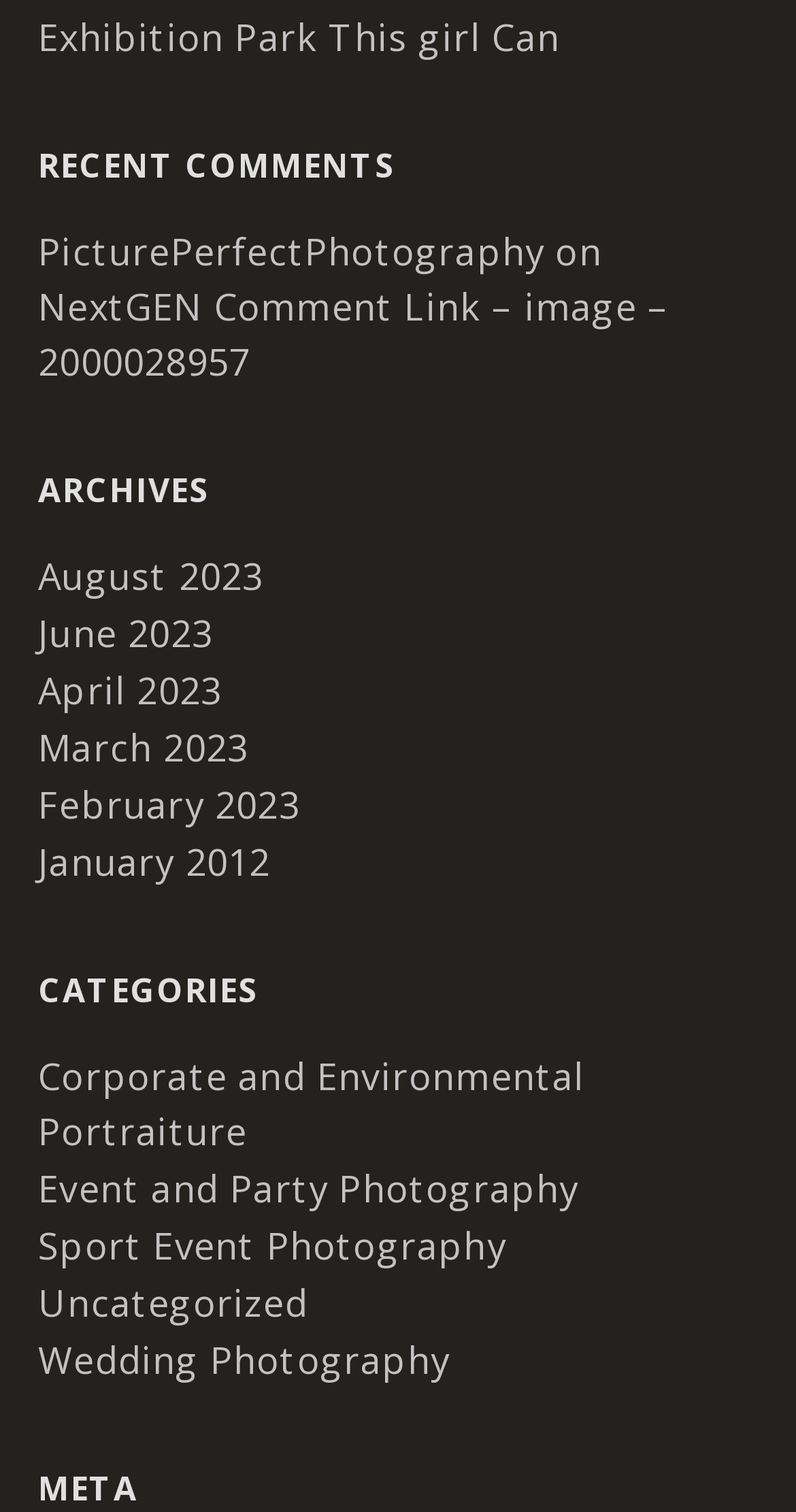What is the most recent month listed in the archives?
Offer a detailed and exhaustive answer to the question.

By examining the links under the 'ARCHIVES' heading, I found that the most recent month listed is 'August 2023' with a bounding box coordinate of [0.048, 0.364, 0.331, 0.396].